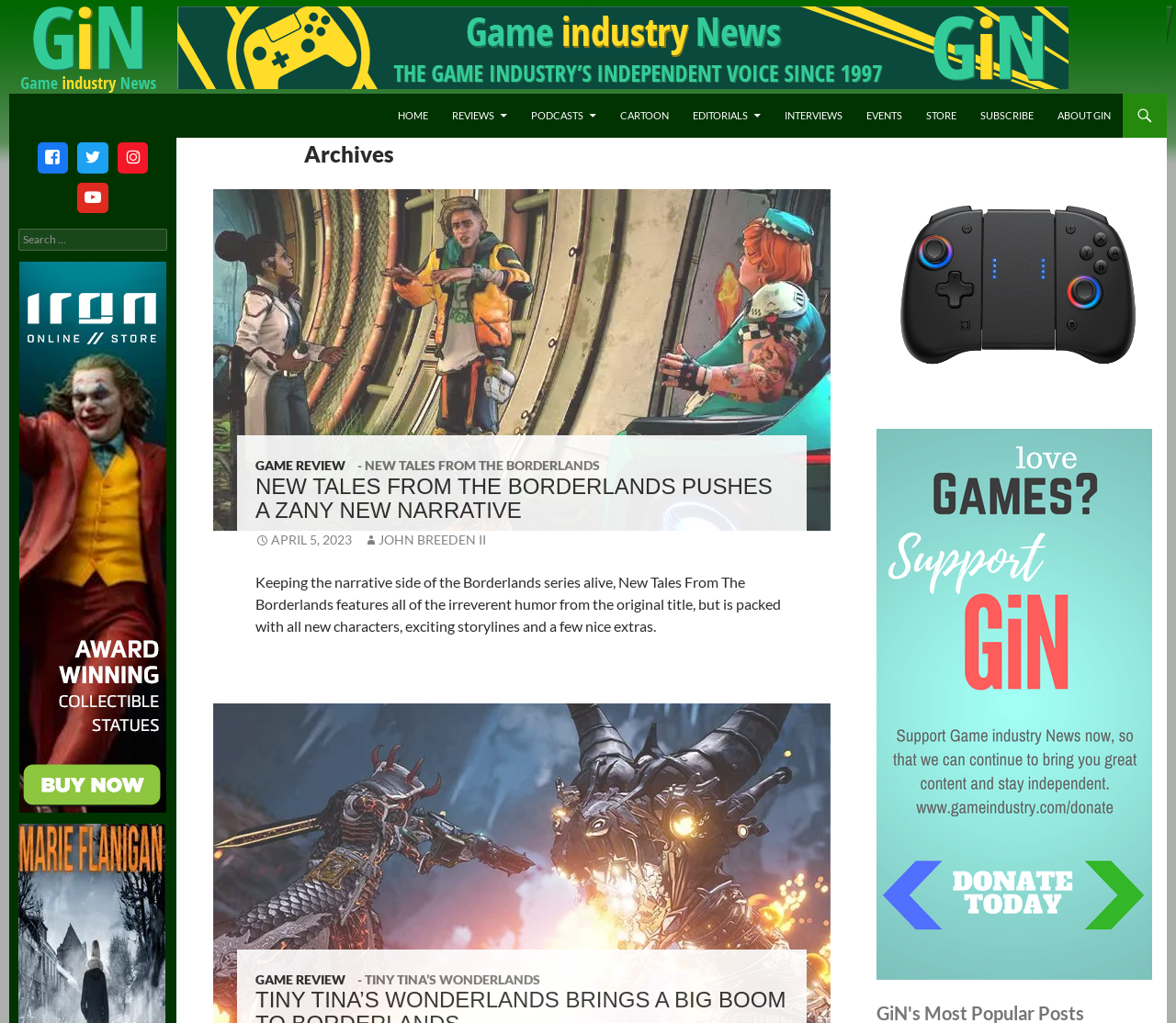Please find and report the bounding box coordinates of the element to click in order to perform the following action: "Read the review of New Tales From The Borderlands". The coordinates should be expressed as four float numbers between 0 and 1, in the format [left, top, right, bottom].

[0.181, 0.185, 0.706, 0.519]